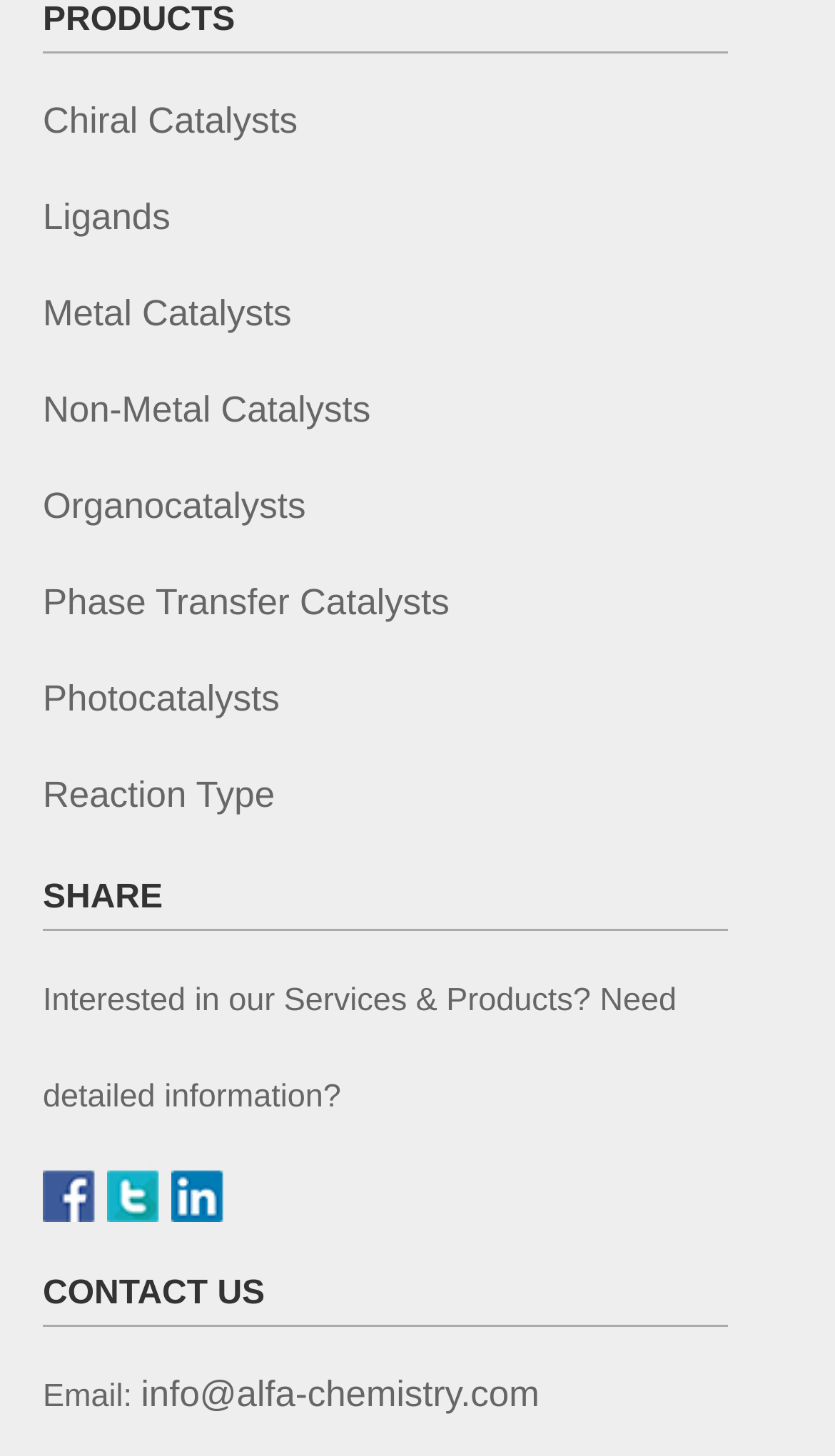What is the section title above the social media links?
Please provide a comprehensive answer based on the contents of the image.

Above the social media links, I see a section title 'SHARE', which suggests that the links are for sharing the company's content on social media platforms.